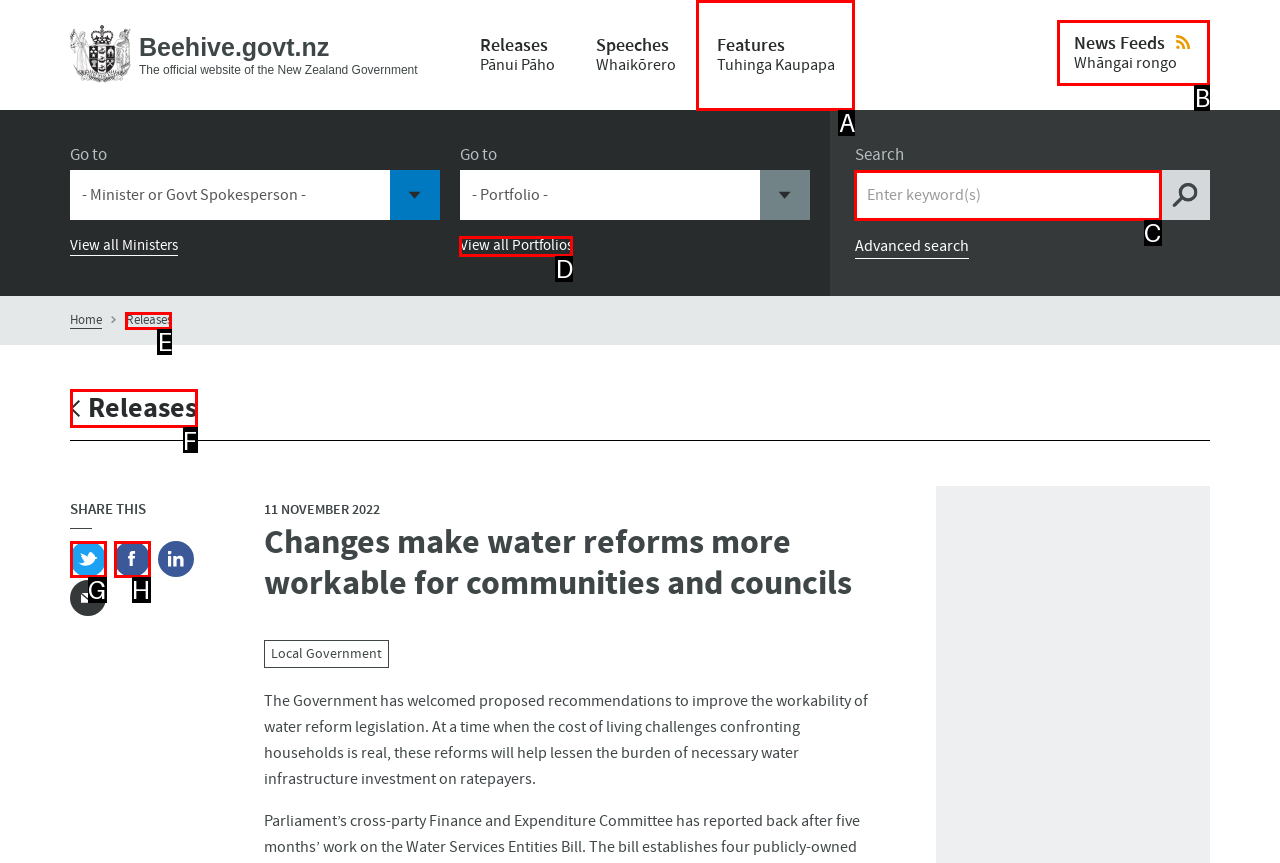Which option should be clicked to complete this task: Share on Twitter
Reply with the letter of the correct choice from the given choices.

G